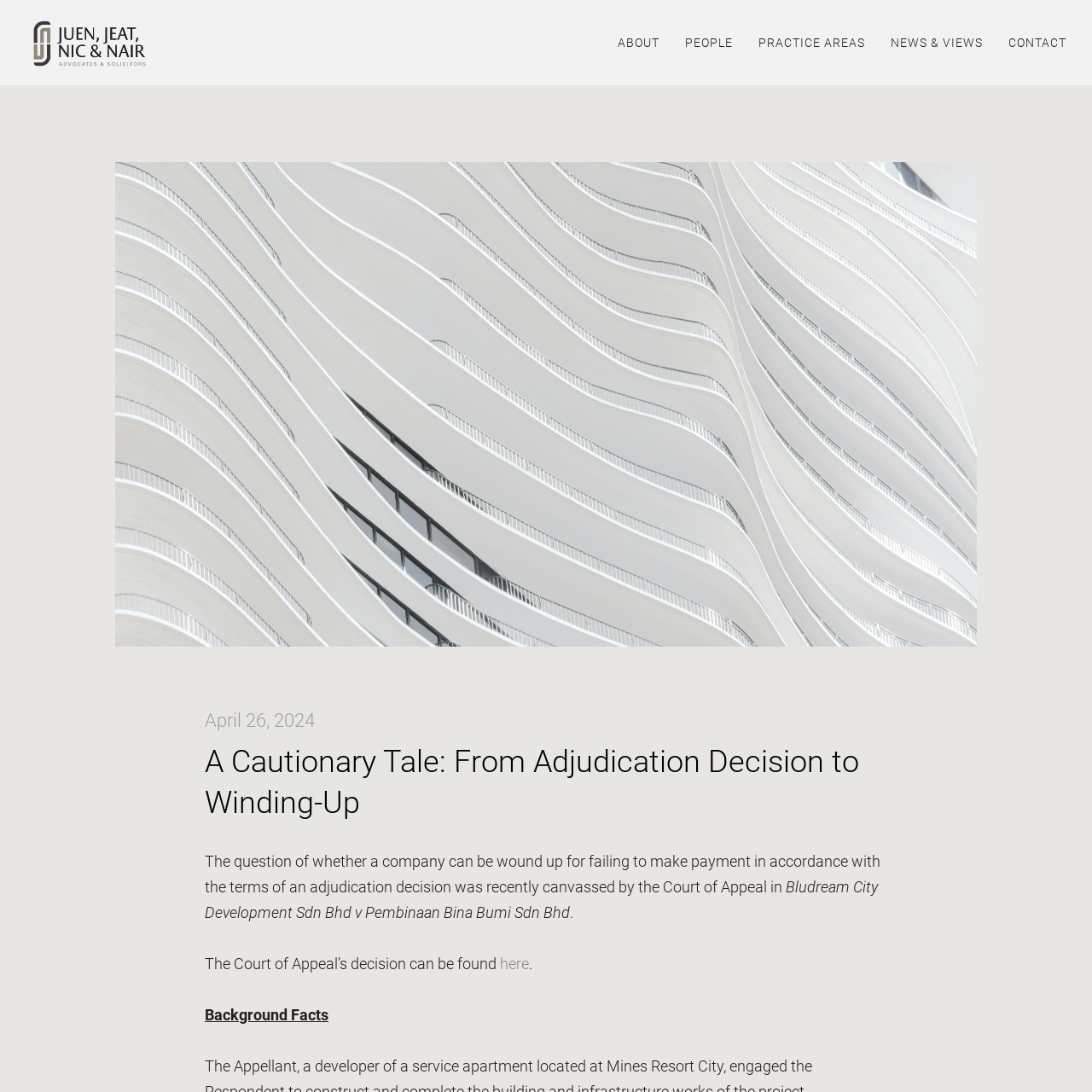Locate the bounding box coordinates of the element's region that should be clicked to carry out the following instruction: "click the link to the Court of Appeal’s decision". The coordinates need to be four float numbers between 0 and 1, i.e., [left, top, right, bottom].

[0.458, 0.874, 0.484, 0.89]